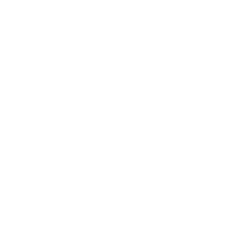What is the purpose of the mirror's illumination?
Based on the content of the image, thoroughly explain and answer the question.

The caption states that the mirror is illuminated to provide optimal lighting conditions, which is ideal for makeup application in various environments, suggesting that the illumination is intended to facilitate better lighting for the user.